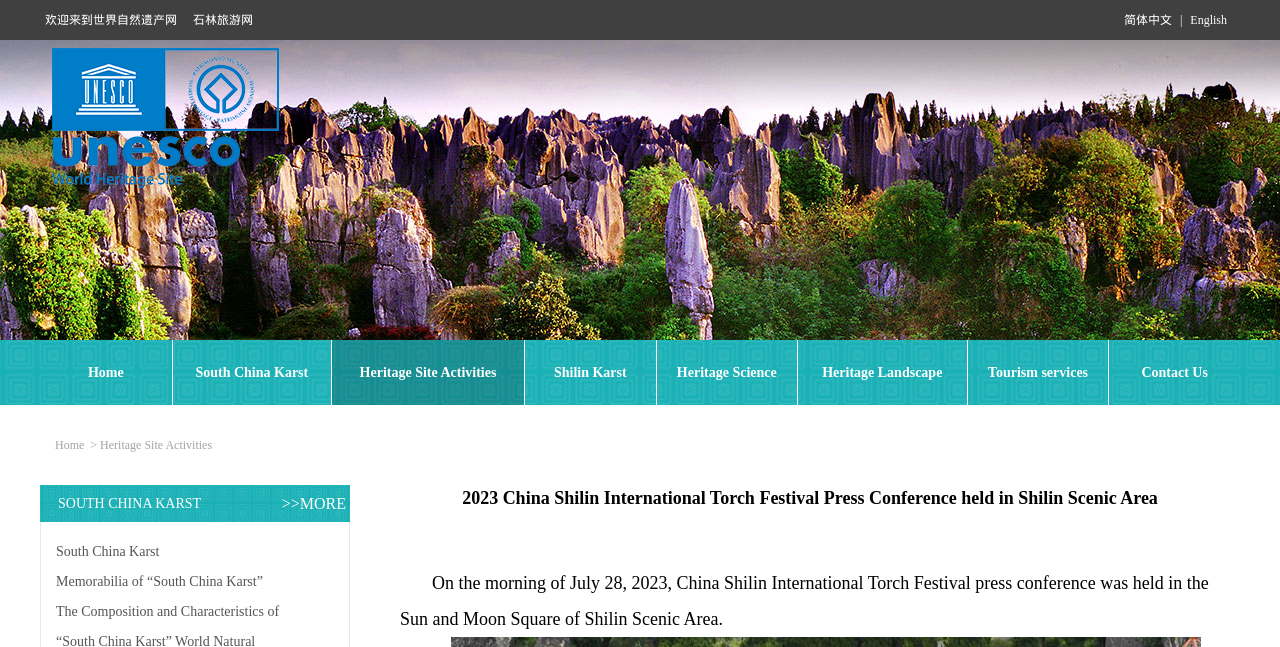What is the name of the scenic area where the press conference was held?
From the details in the image, answer the question comprehensively.

According to the text, the press conference was held in the Sun and Moon Square of Shilin Scenic Area, so the name of the scenic area is Shilin Scenic Area.